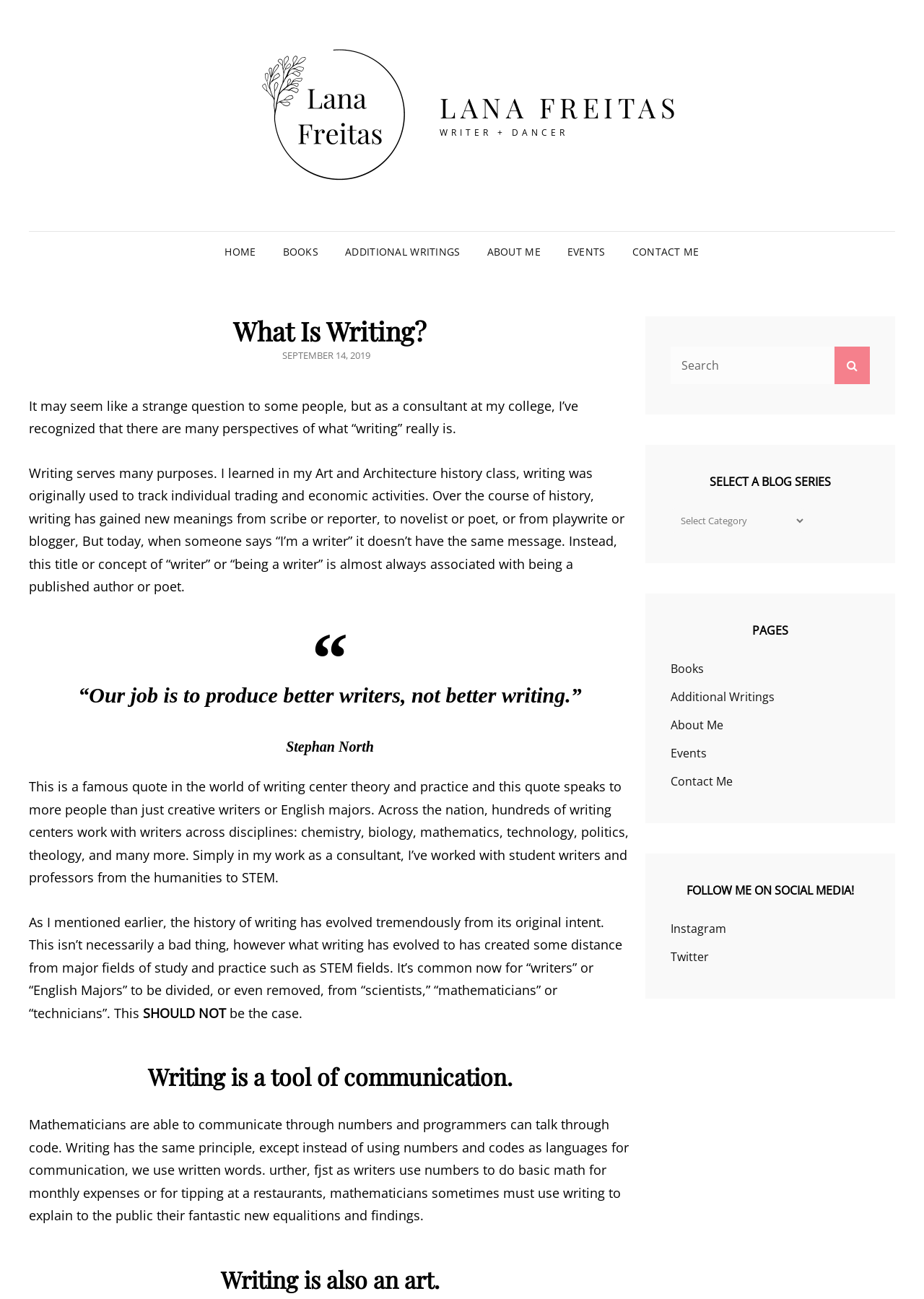Based on the element description Contact Me, identify the bounding box coordinates for the UI element. The coordinates should be in the format (top-left x, top-left y, bottom-right x, bottom-right y) and within the 0 to 1 range.

[0.726, 0.595, 0.793, 0.608]